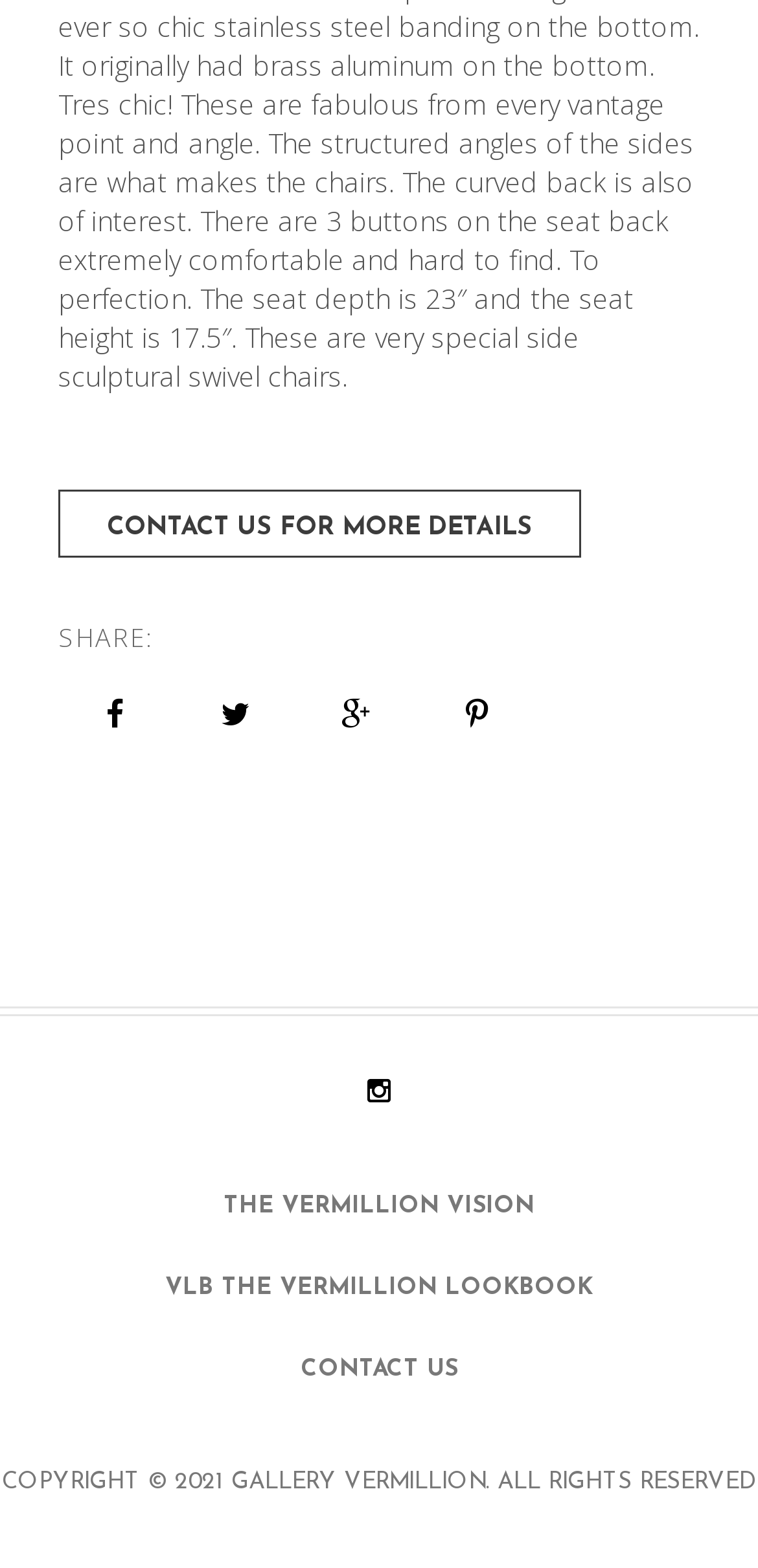Reply to the question with a brief word or phrase: What is the name of the vision mentioned on the webpage?

THE VERMILLION VISION